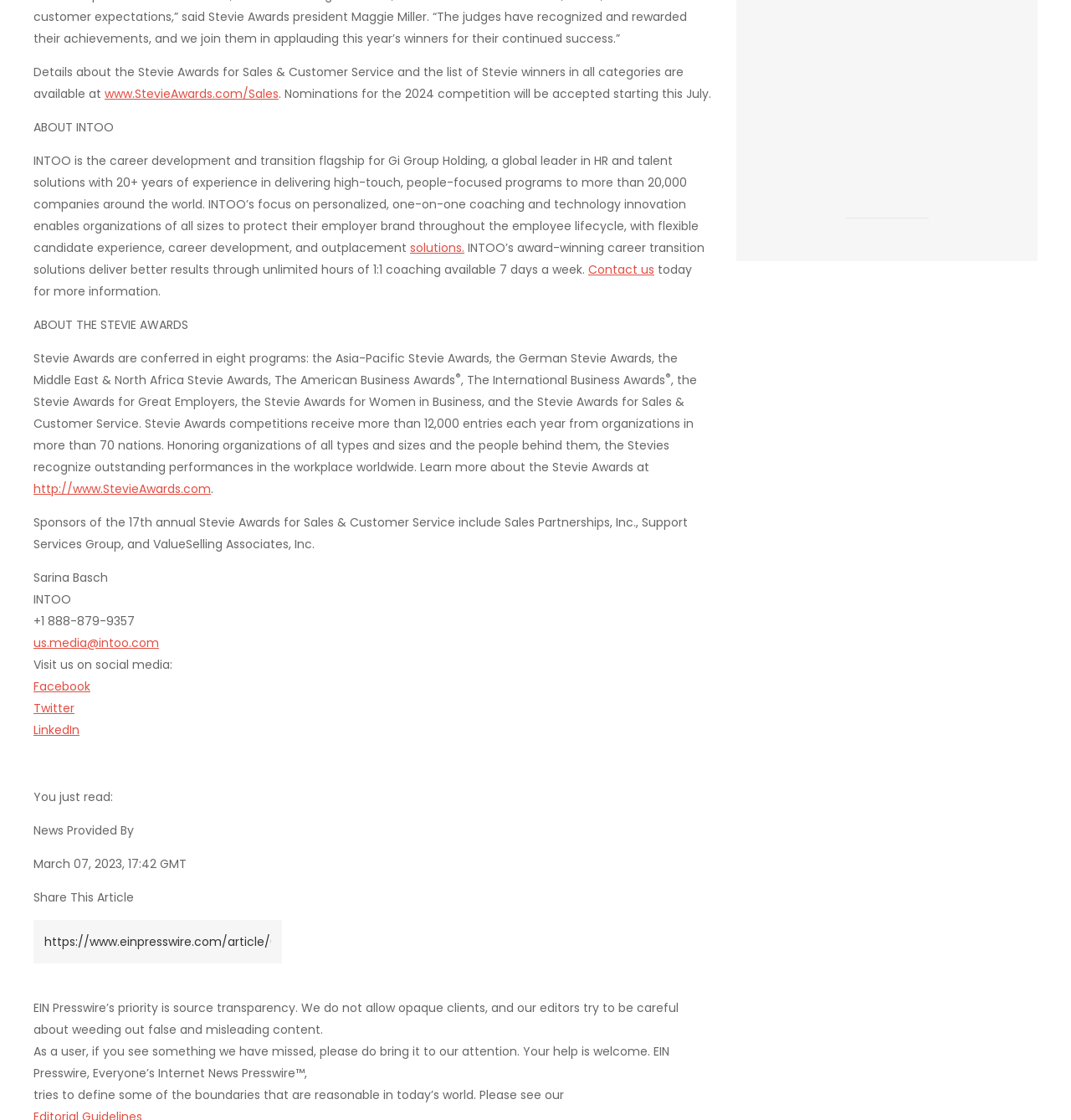Using the element description: "Facebook", determine the bounding box coordinates. The coordinates should be in the format [left, top, right, bottom], with values between 0 and 1.

[0.031, 0.605, 0.084, 0.62]